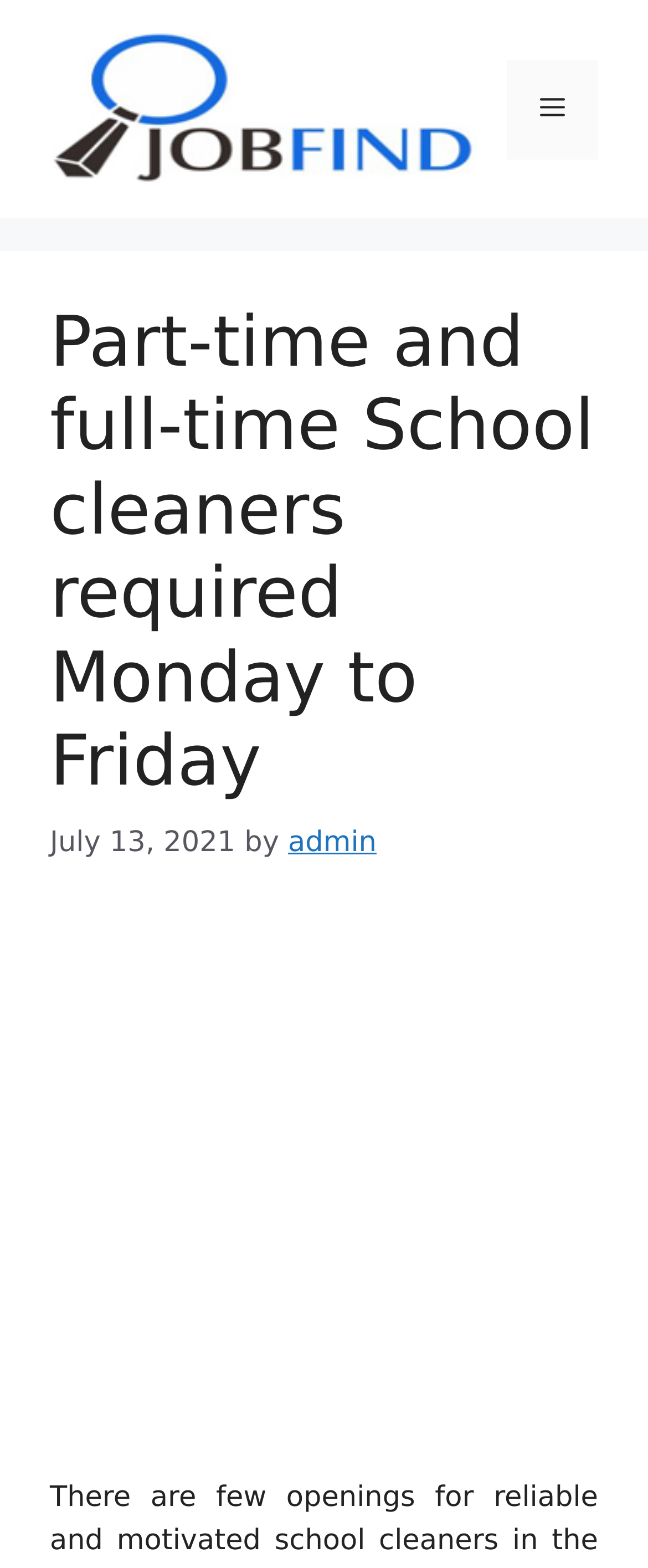What is the type of job being advertised?
Answer with a single word or phrase by referring to the visual content.

School cleaners